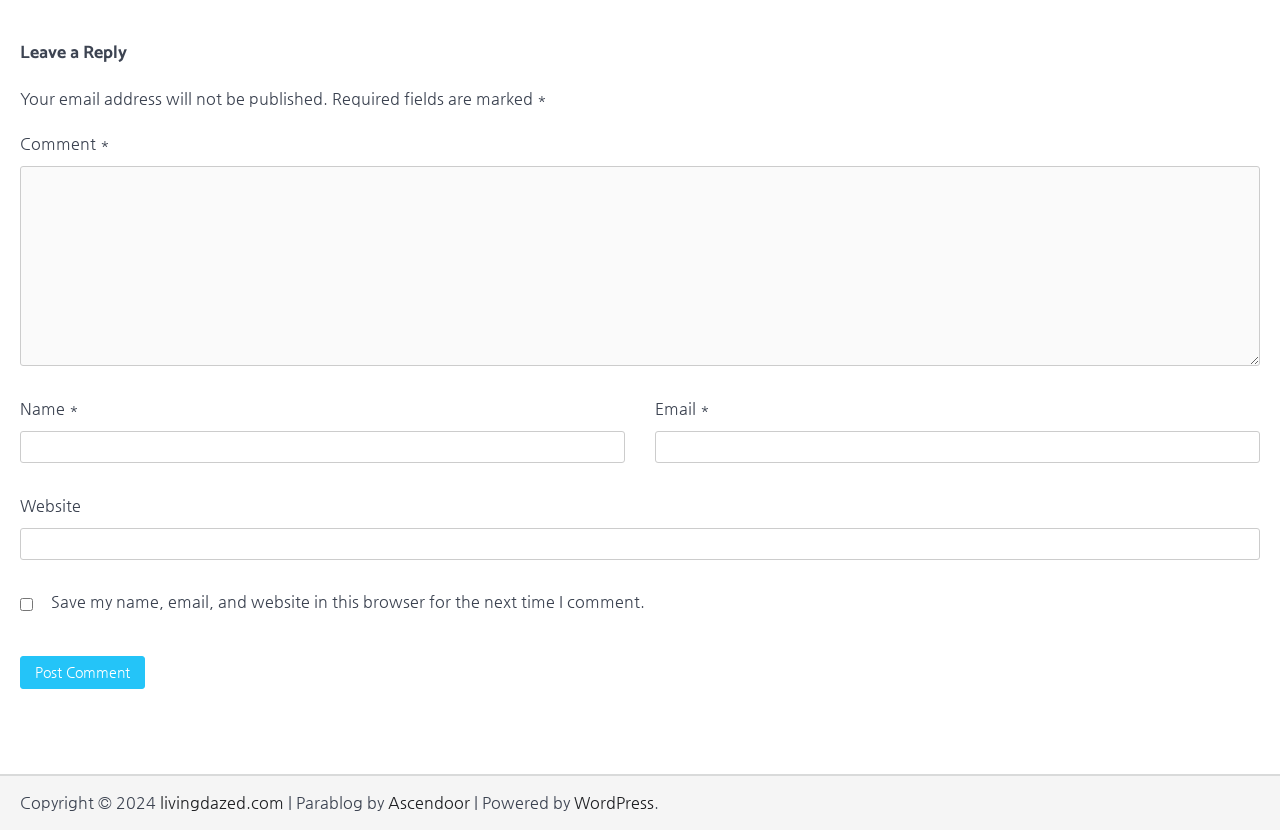Analyze the image and answer the question with as much detail as possible: 
Can users save their information for future comments?

There is a checkbox option to 'Save my name, email, and website in this browser for the next time I comment', indicating that users have the option to save their information for future comments.